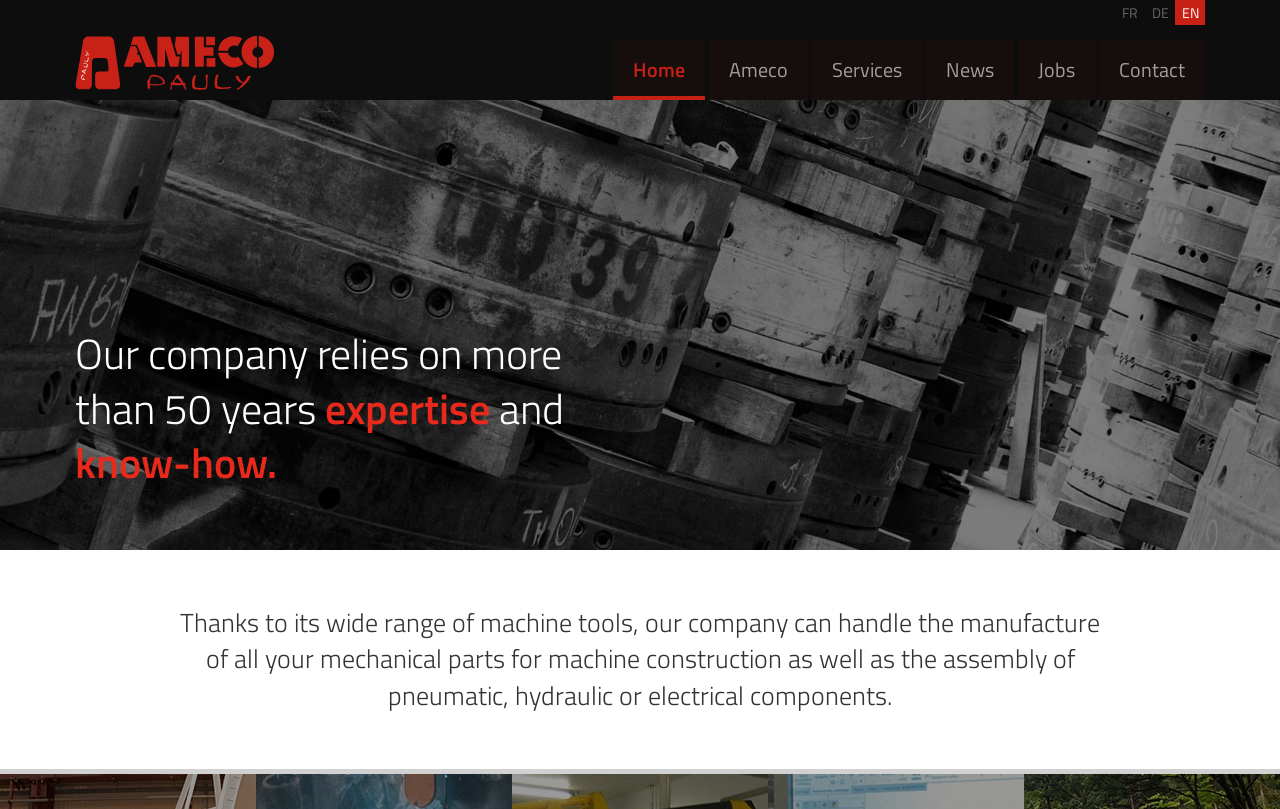Using the provided element description: "Jobs", identify the bounding box coordinates. The coordinates should be four floats between 0 and 1 in the order [left, top, right, bottom].

None